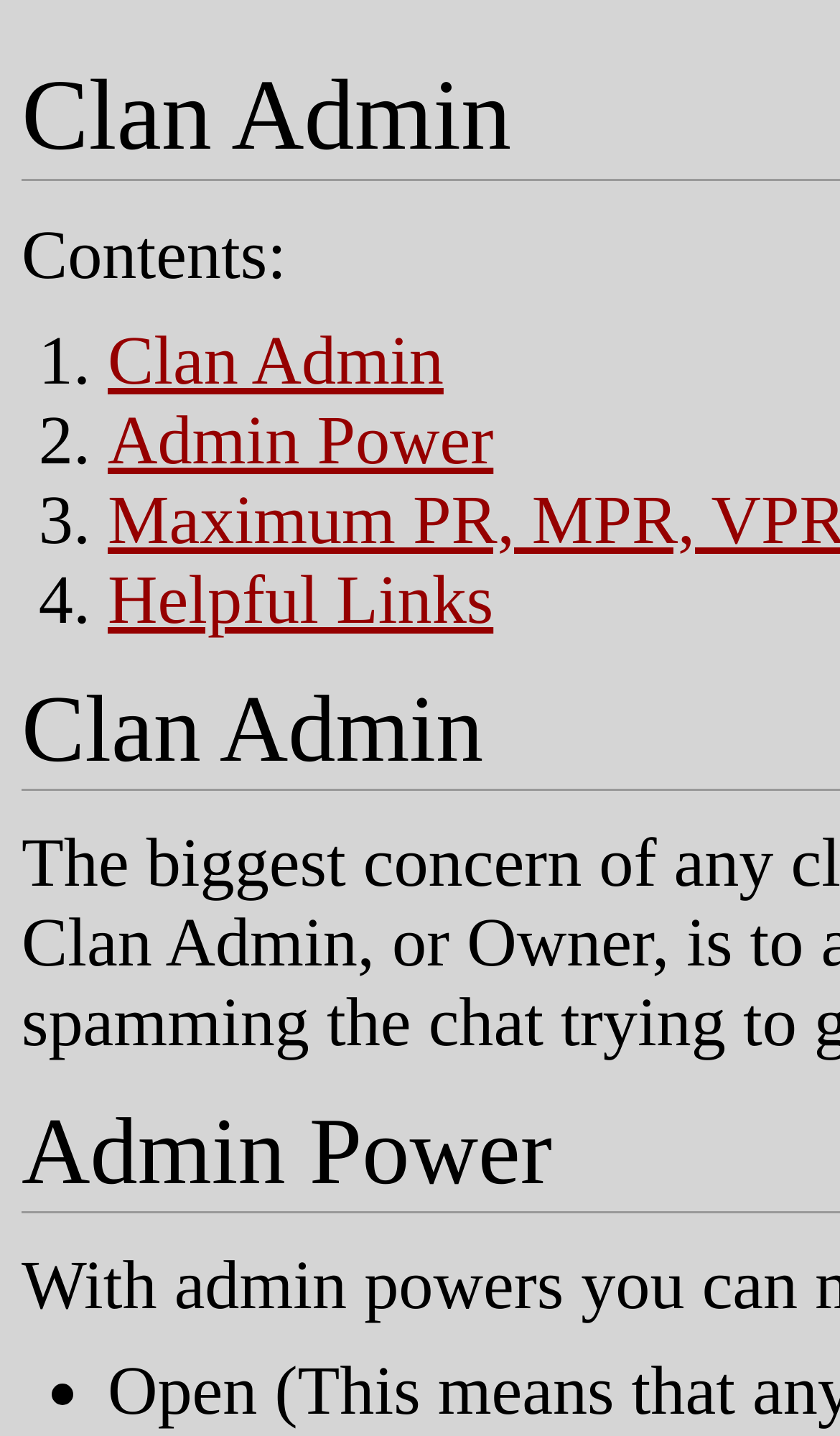Reply to the question below using a single word or brief phrase:
What is the purpose of the webpage?

Clan administration